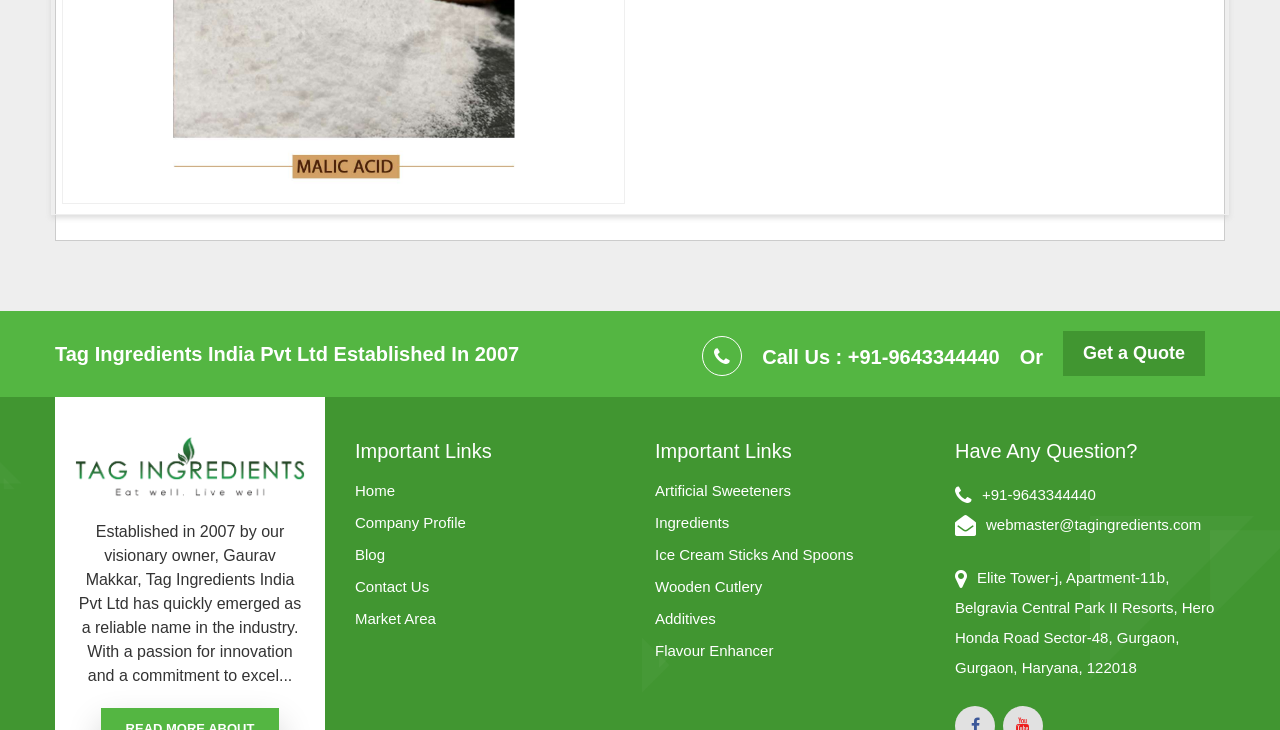Given the following UI element description: "Market Area", find the bounding box coordinates in the webpage screenshot.

[0.277, 0.833, 0.488, 0.863]